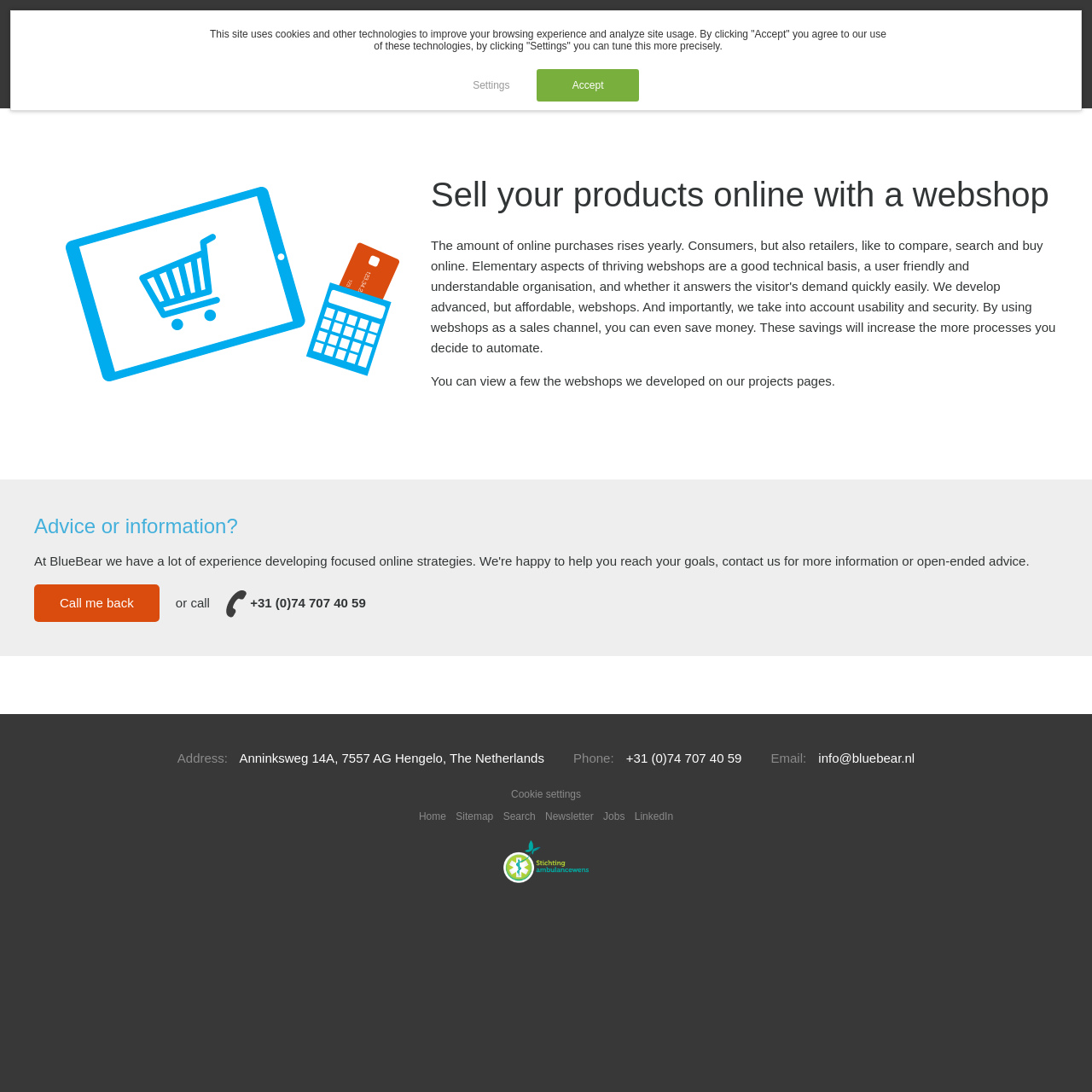Generate the text of the webpage's primary heading.

Sell your products online with a webshop